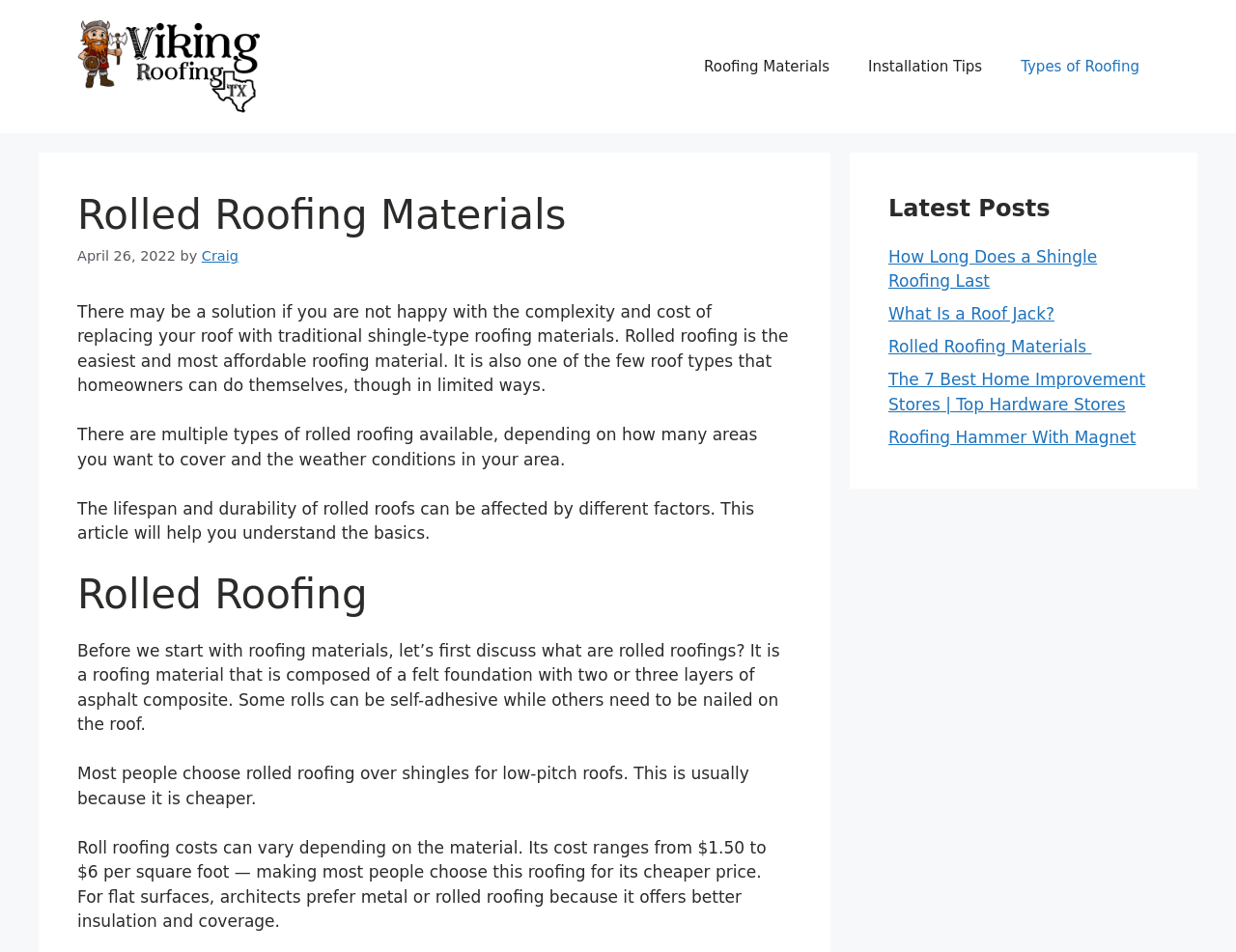Please answer the following query using a single word or phrase: 
How many types of rolled roofing are mentioned?

Multiple